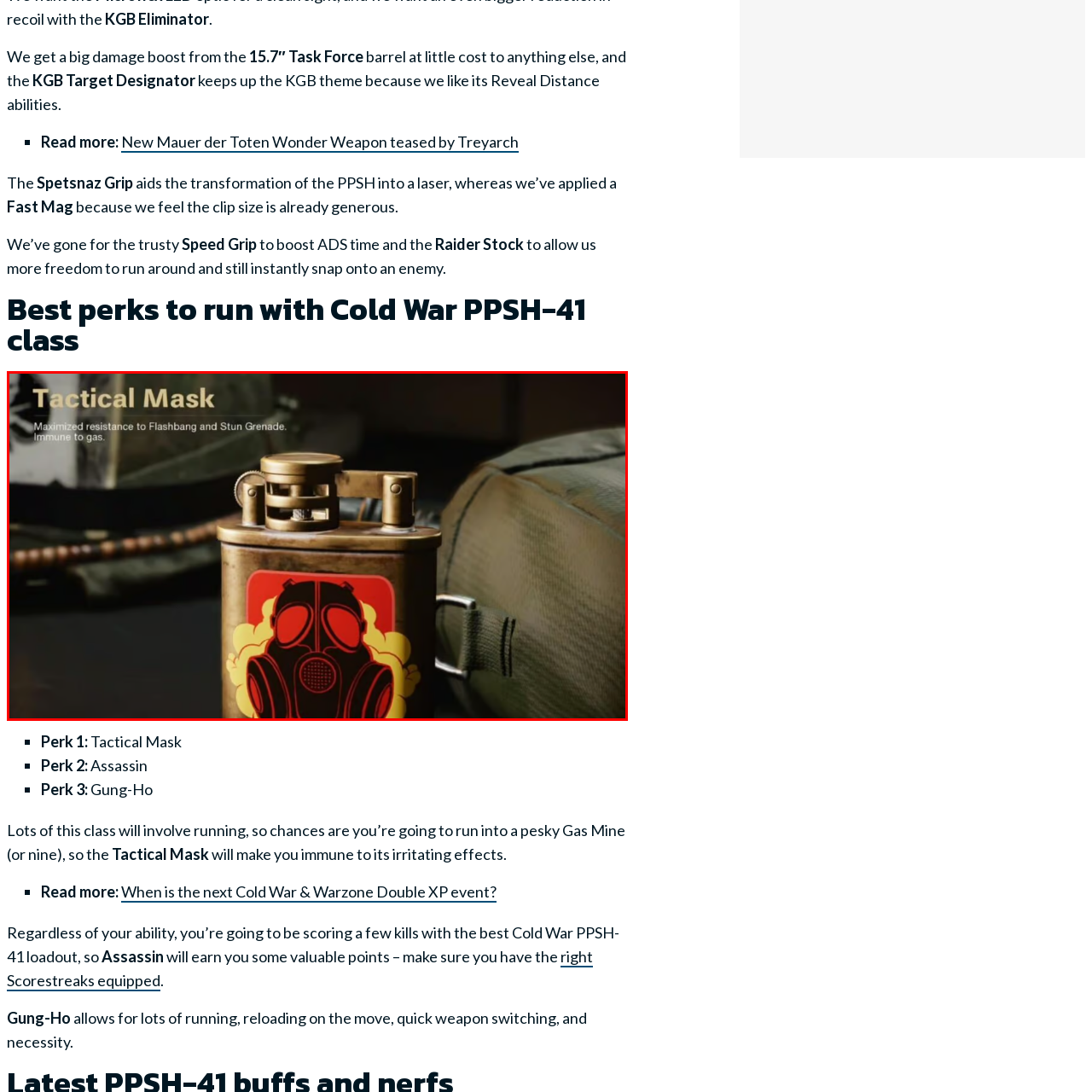Craft a comprehensive description of the image located inside the red boundary.

In this striking image featuring the "Tactical Mask," the focus is on a creatively designed canister displaying a gas mask graphic, symbolizing its protective features in combat scenarios. The text overhead succinctly states that the Tactical Mask maximizes resistance to Flashbang and Stun Grenades while providing immunity to gas, highlighting its importance for survival in high-stakes environments. The background hints at military gear, suggesting a setting ripe with tension and danger, reinforcing the canister's functional aesthetic. This image encapsulates both the practicality and thematic depth associated with gameplay mechanics in tactical shooters, where every piece of equipment plays a critical role in player strategy.